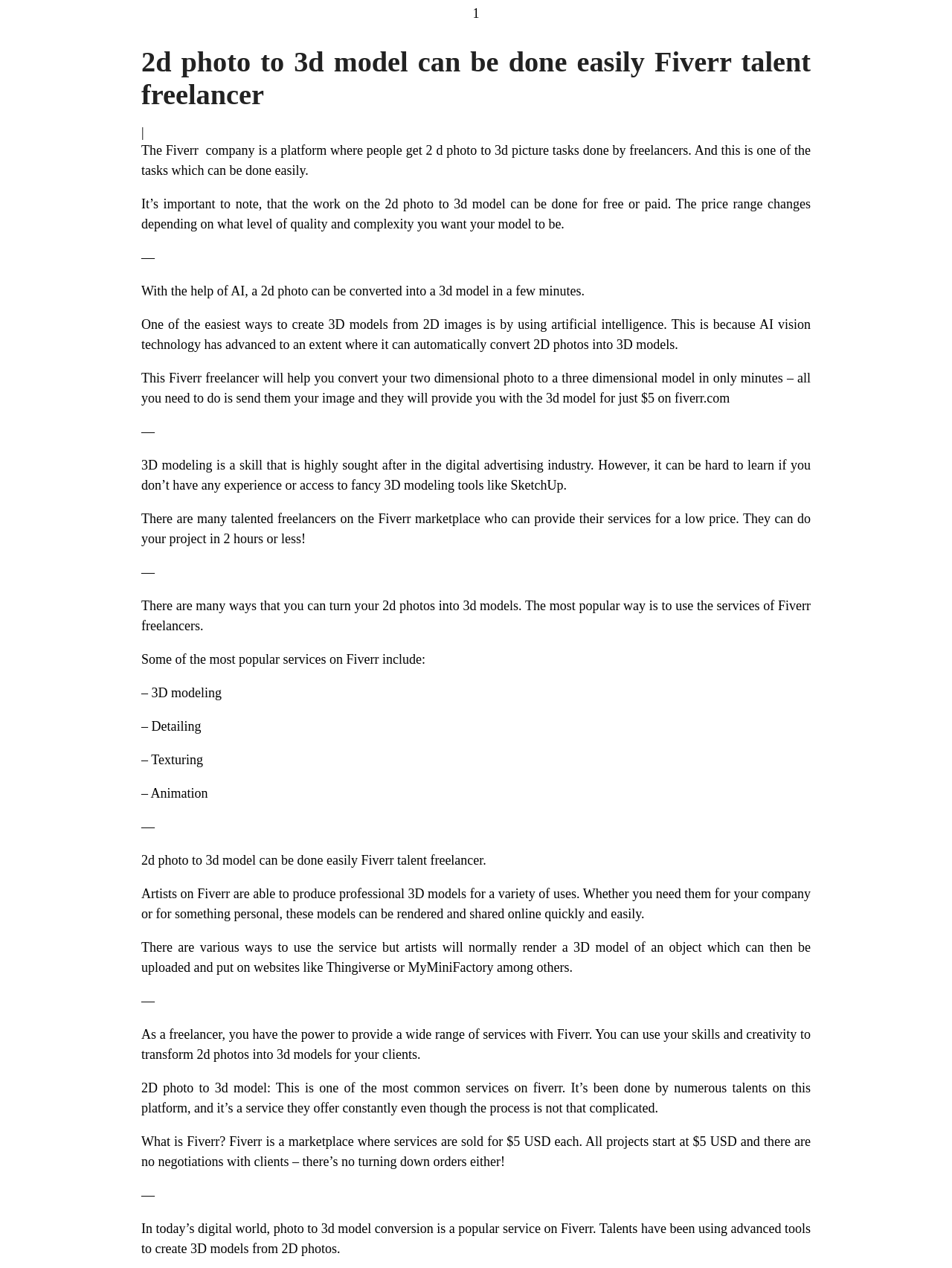How much does it cost to get a 3D model from a 2D photo on Fiverr?
Please give a detailed answer to the question using the information shown in the image.

The webpage states that all projects on Fiverr start at $5 USD, and there are no negotiations with clients. This means that the cost of getting a 3D model from a 2D photo on Fiverr is at least $5.